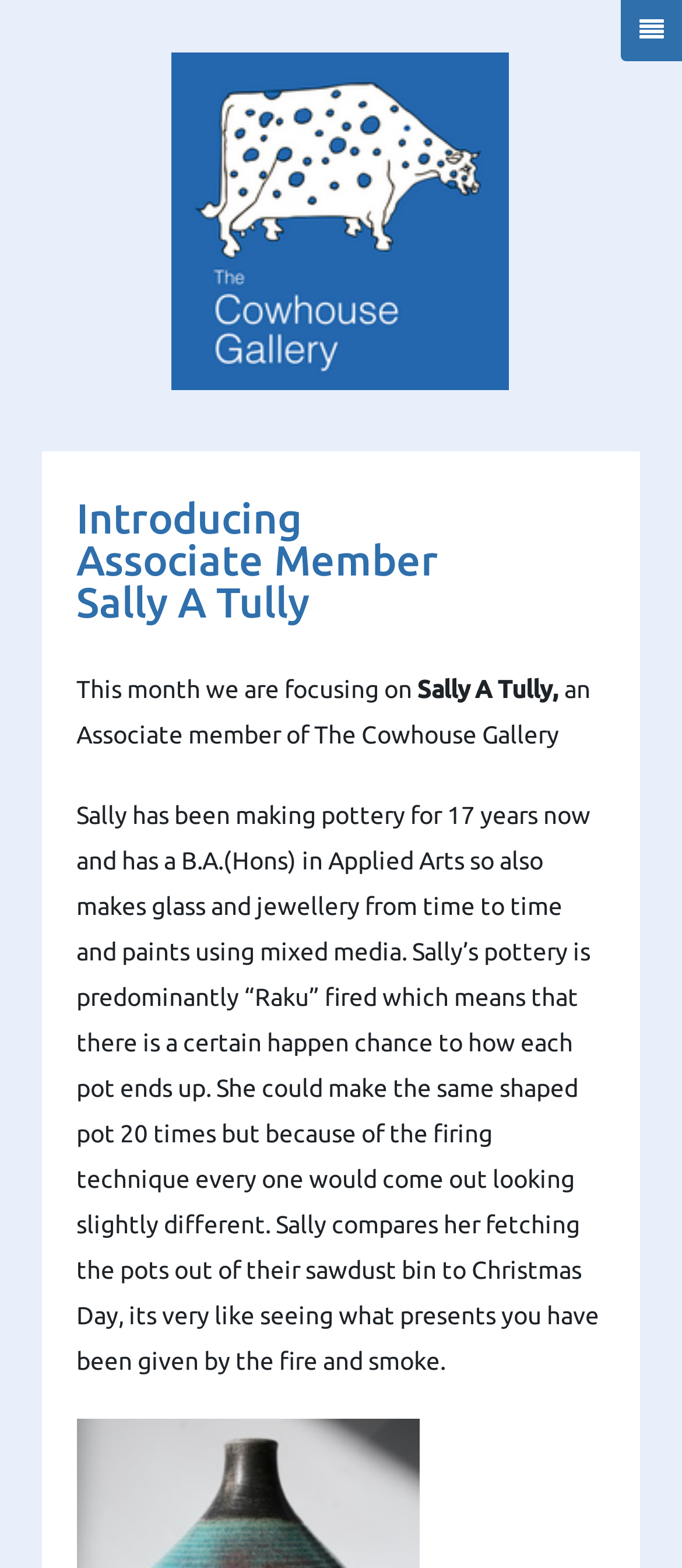What other art forms does Sally create besides pottery?
Refer to the screenshot and respond with a concise word or phrase.

Glass, jewellery, and mixed media paintings